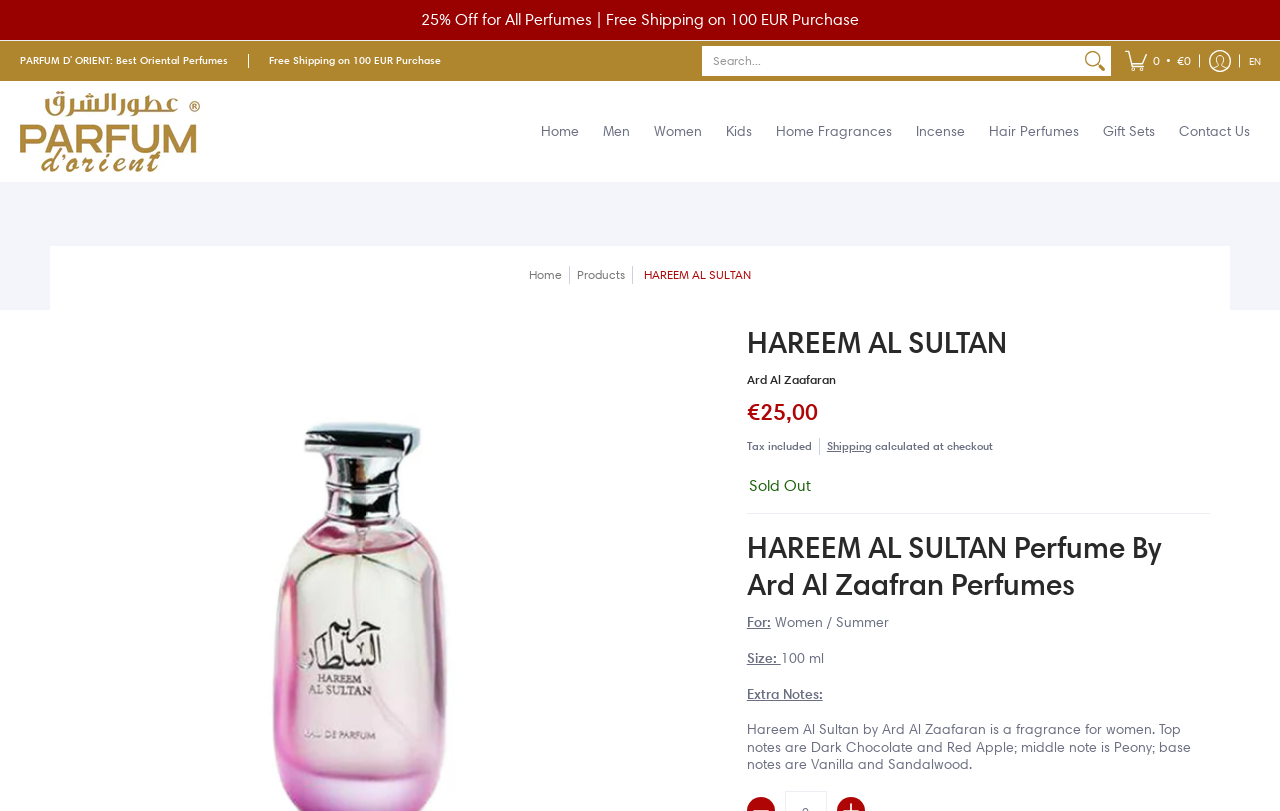Find the bounding box coordinates for the area that must be clicked to perform this action: "Log in".

[0.938, 0.051, 0.969, 0.1]